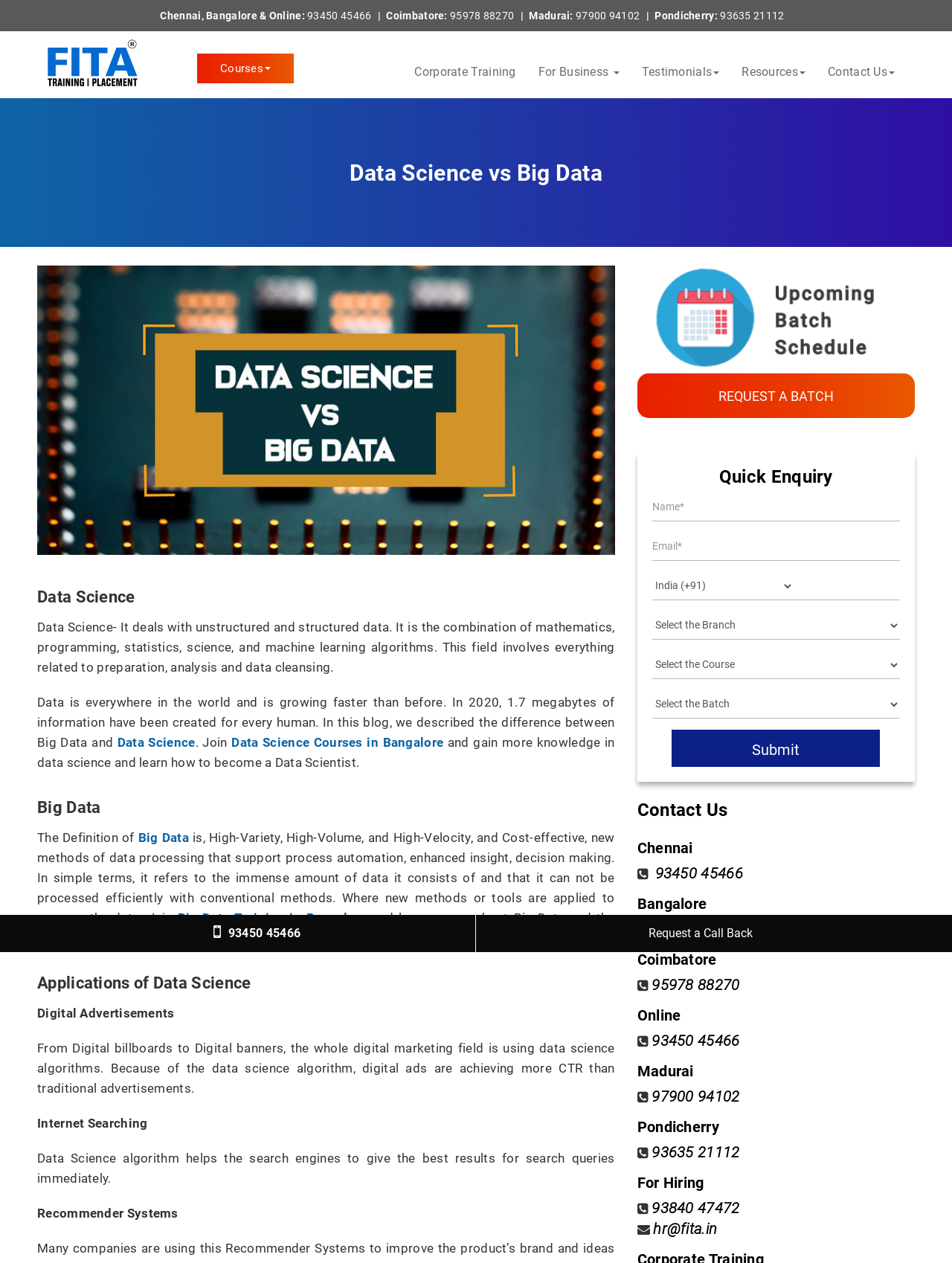Kindly determine the bounding box coordinates for the clickable area to achieve the given instruction: "Click the 'Submit' button".

[0.706, 0.577, 0.924, 0.607]